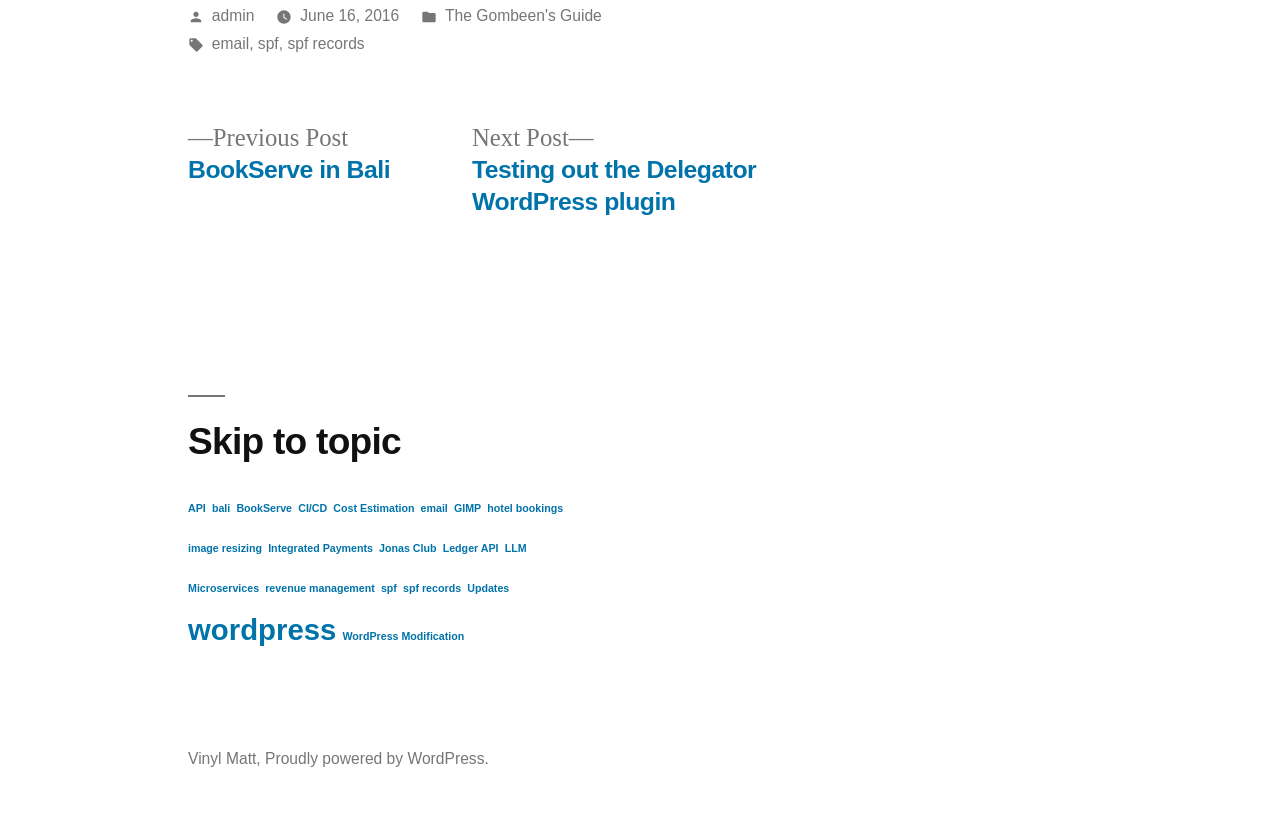Using the provided element description: "June 16, 2016February 13, 2017", determine the bounding box coordinates of the corresponding UI element in the screenshot.

[0.235, 0.008, 0.312, 0.028]